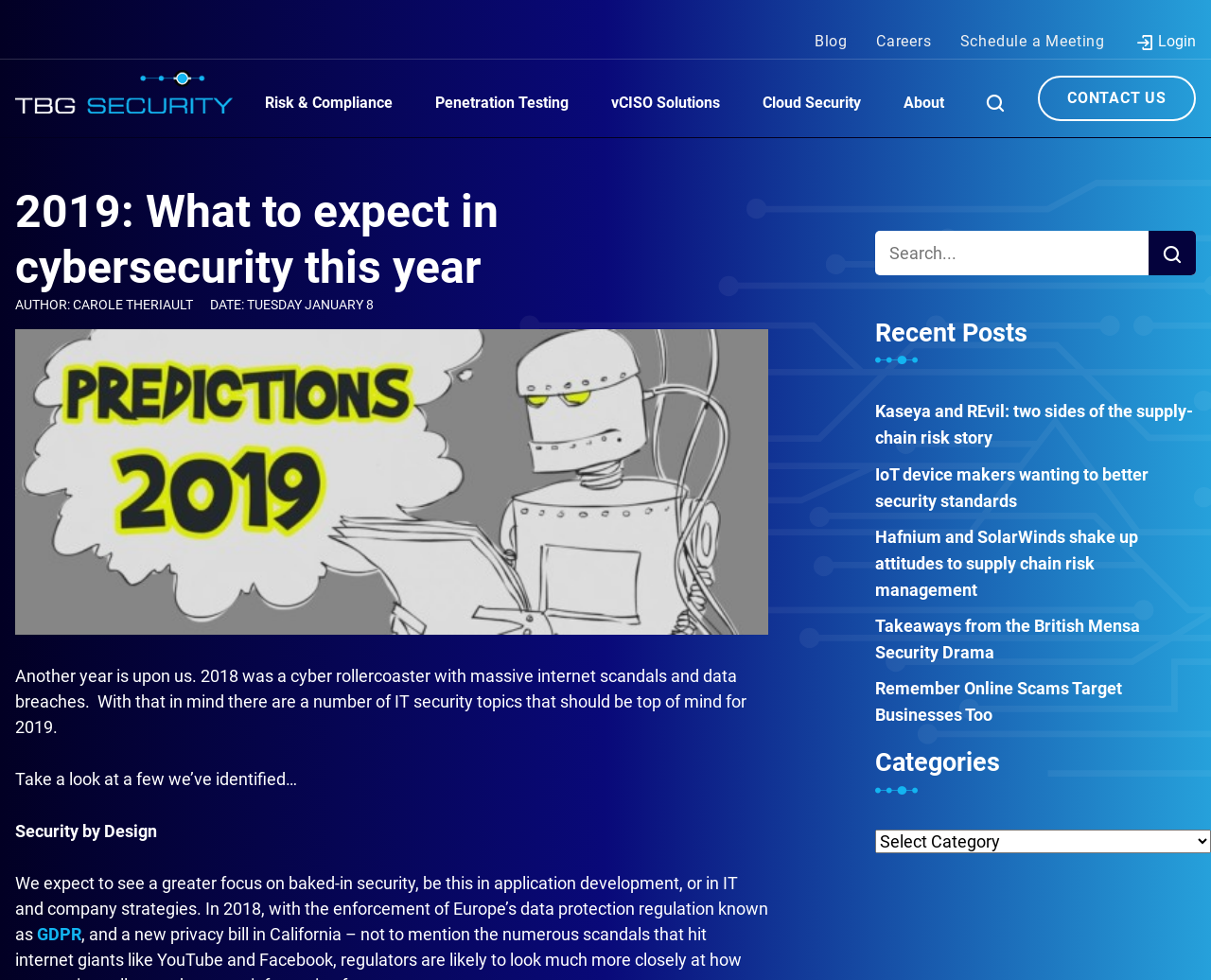Find and indicate the bounding box coordinates of the region you should select to follow the given instruction: "Select a category".

[0.723, 0.846, 1.0, 0.87]